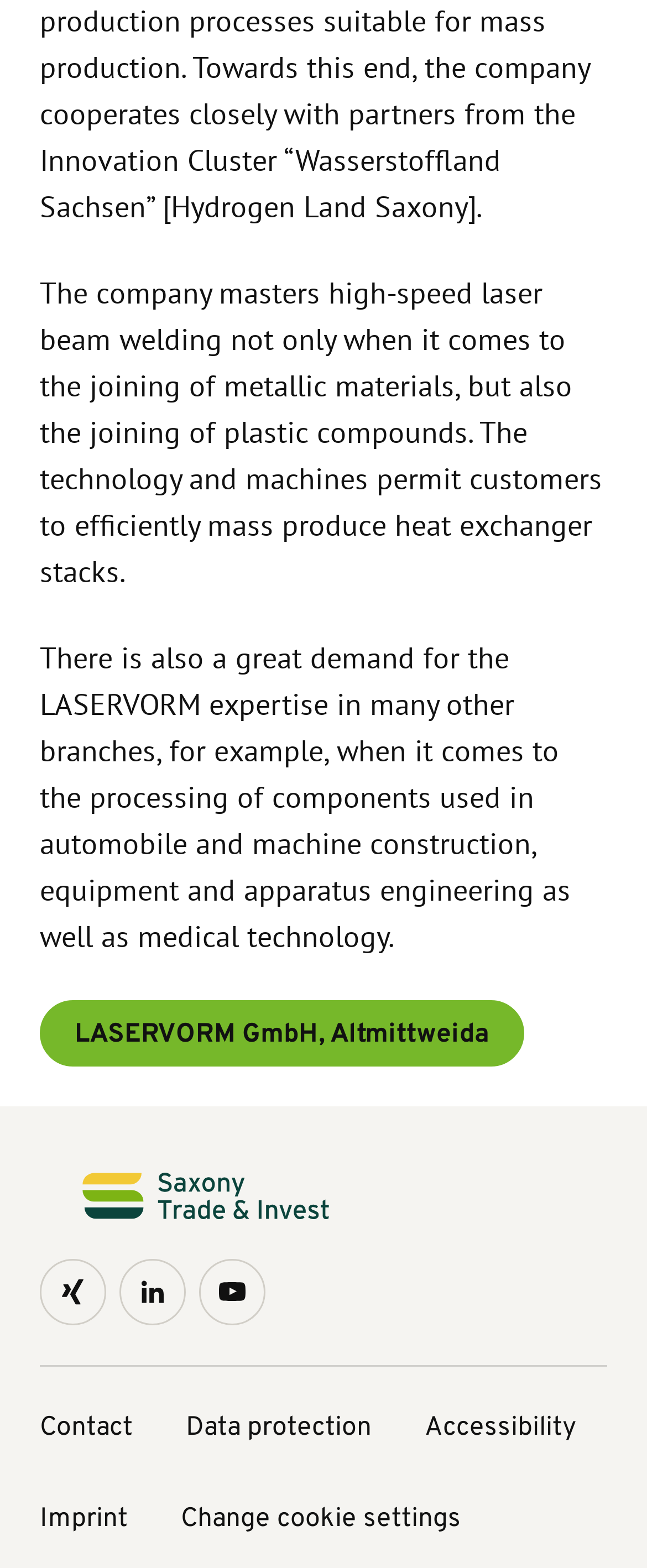Using the element description: "aria-label="Xing"", determine the bounding box coordinates. The coordinates should be in the format [left, top, right, bottom], with values between 0 and 1.

[0.062, 0.803, 0.164, 0.845]